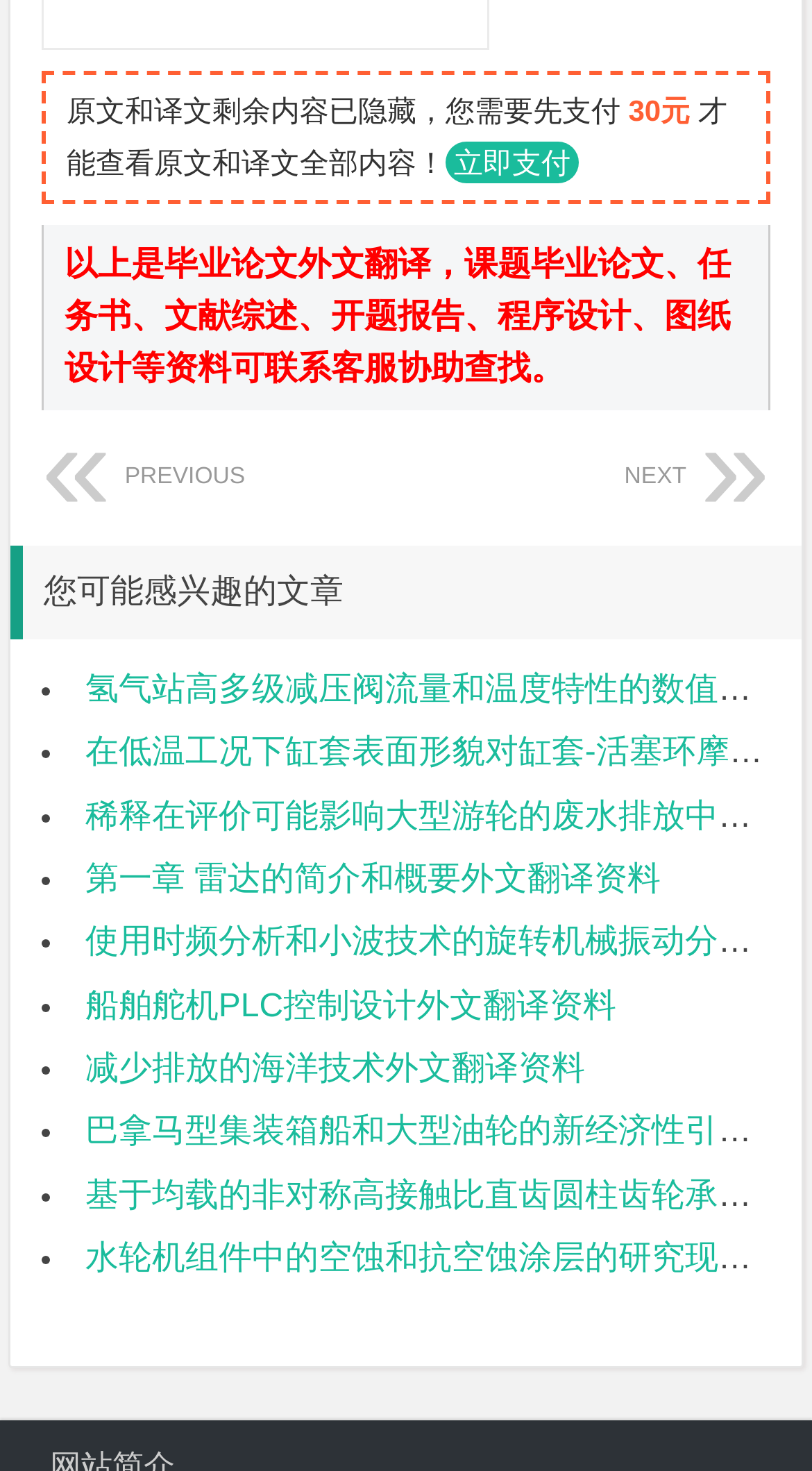Please provide a comprehensive response to the question based on the details in the image: How many navigation buttons are there?

The number of navigation buttons can be determined by counting the number of links with arrow symbols. There are two links, 'PREVIOUS «' and 'NEXT »', which are likely used for navigation.